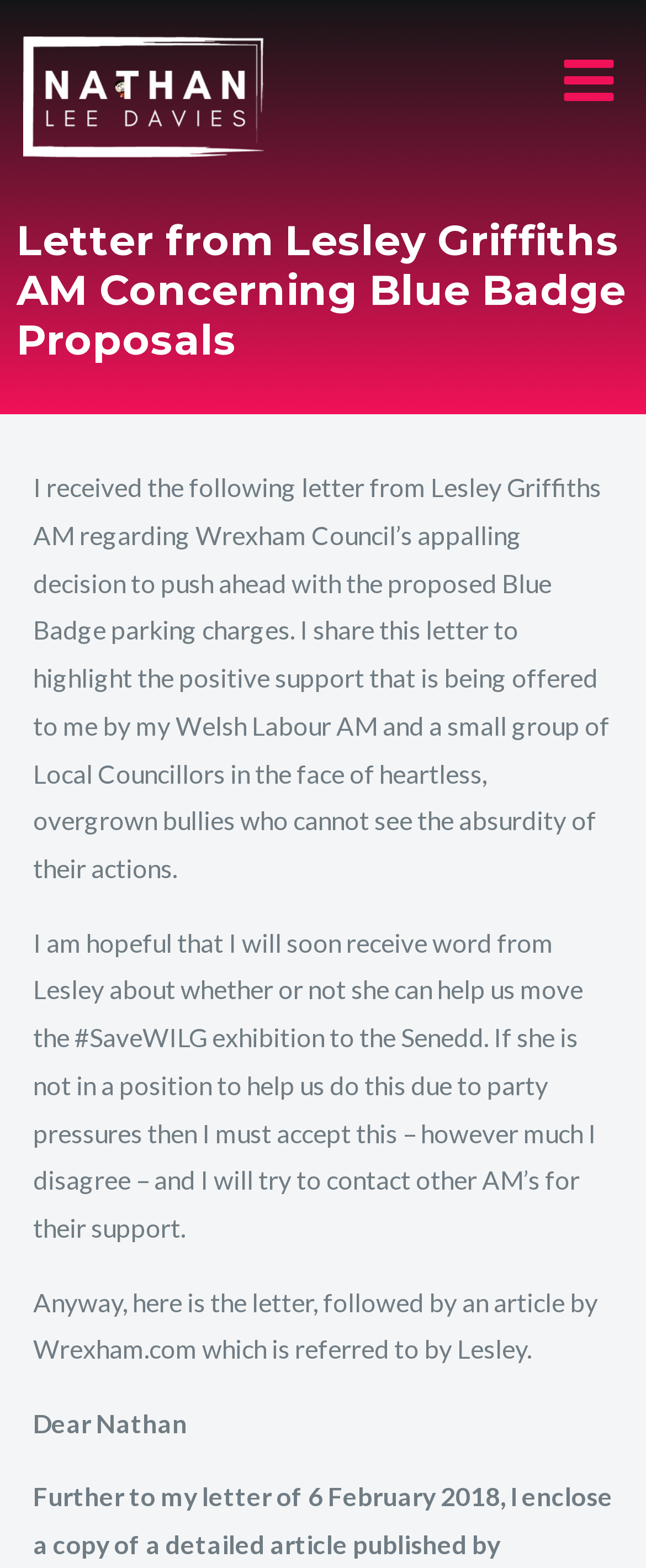Please determine and provide the text content of the webpage's heading.

Letter from Lesley Griffiths AM Concerning Blue Badge Proposals